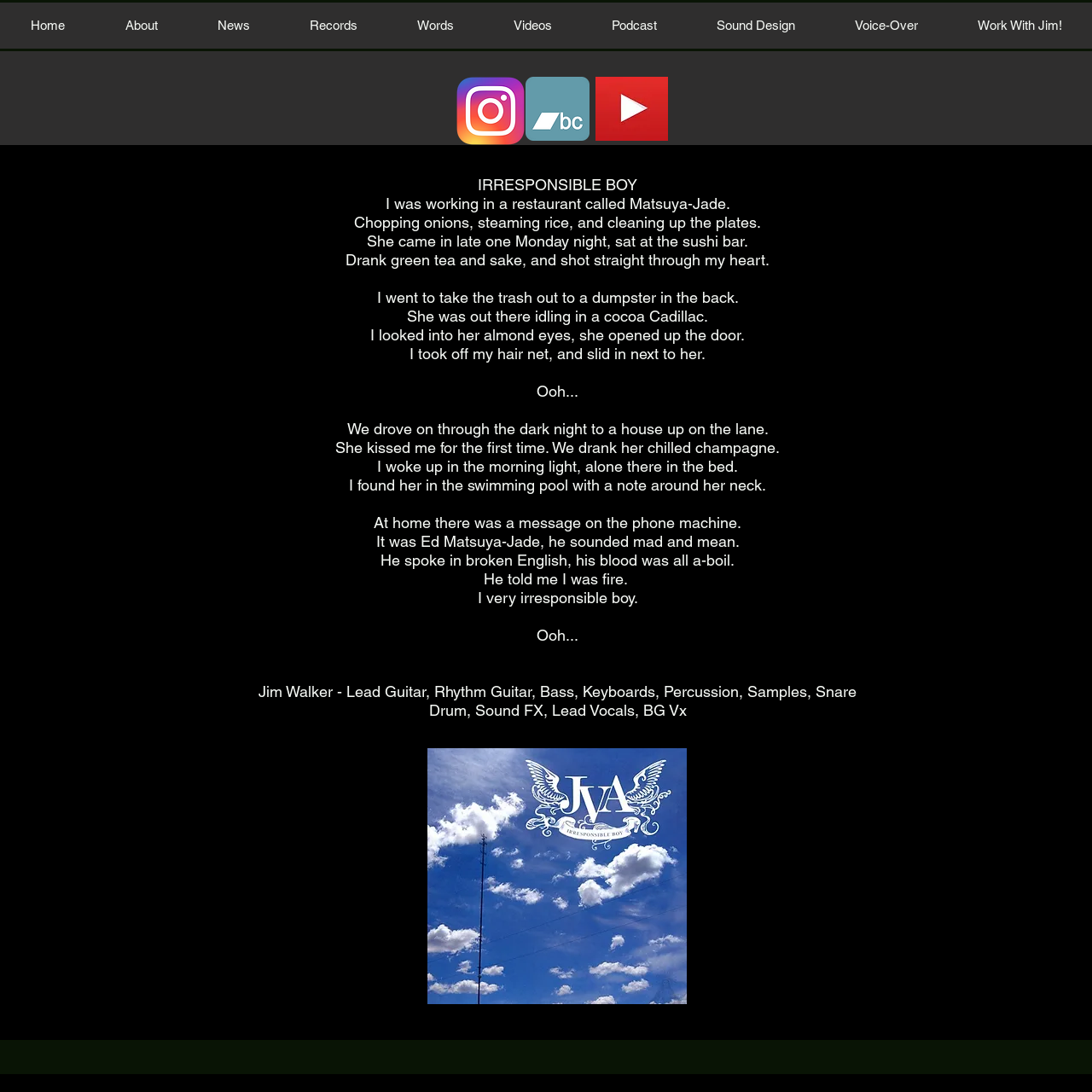Kindly provide the bounding box coordinates of the section you need to click on to fulfill the given instruction: "Click on the link at the bottom of the page".

[0.391, 0.685, 0.629, 0.92]